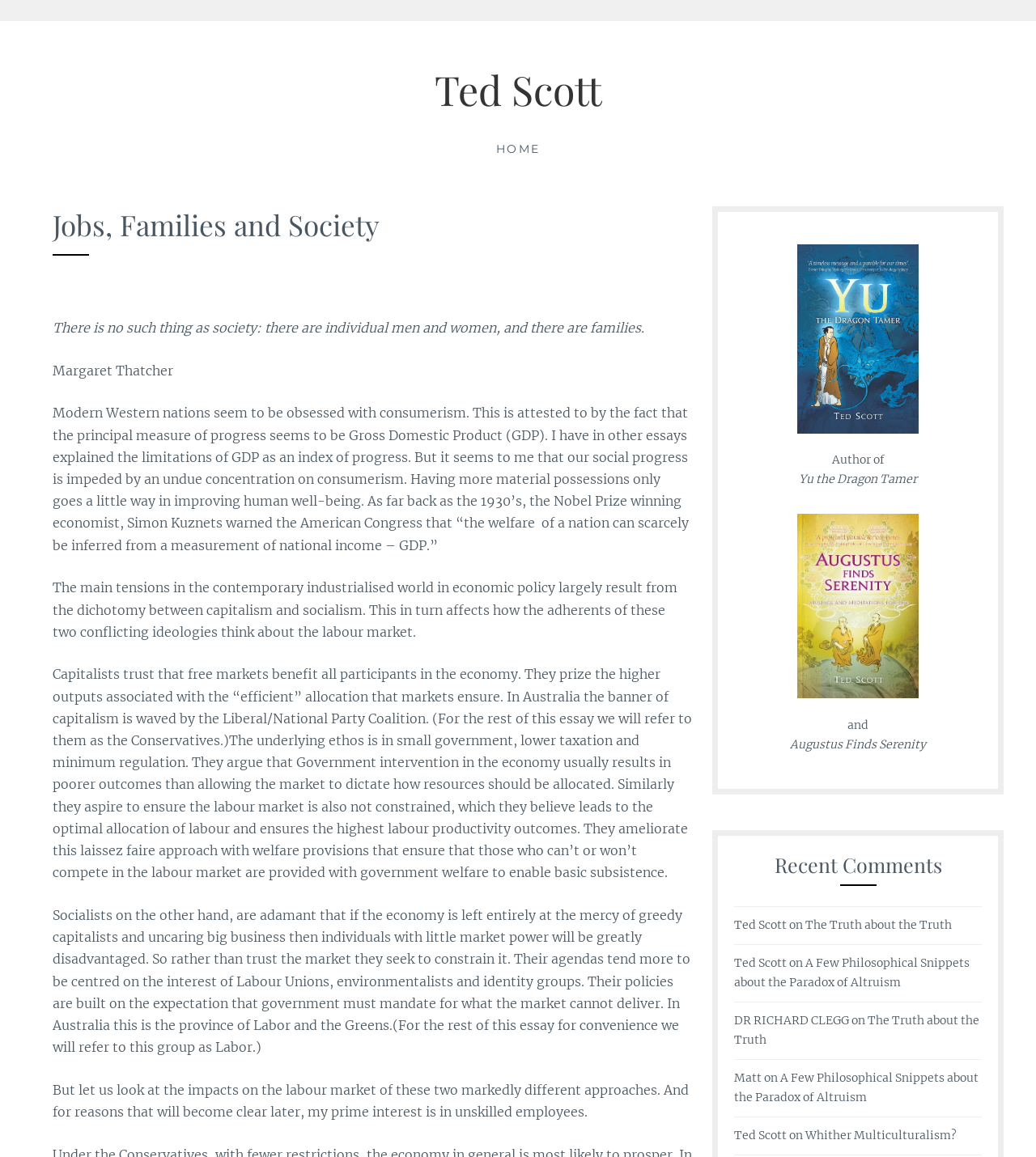Give an extensive and precise description of the webpage.

The webpage appears to be a personal blog or website of an individual named Ted Scott. At the top, there is a link to "Skip to content" and a heading with the name "Ted Scott". Below this, there is a navigation menu with a link to "HOME".

The main content of the page is divided into two sections. The first section has a heading "Jobs, Families and Society" and contains several paragraphs of text discussing topics such as consumerism, capitalism, and socialism. The text is dense and appears to be a philosophical or academic essay.

To the right of this section, there are two images, one above the other. Below the images, there is a section with the heading "Author of" followed by the names of two books, "Yu the Dragon Tamer" and "Augustus Finds Serenity".

Further down the page, there is a section with the heading "Recent Comments". This section contains a list of comments, each with a link to the original post and the name of the commenter. The comments appear to be related to various blog posts, including "The Truth about the Truth", "A Few Philosophical Snippets about the Paradox of Altruism", and "Whither Multiculturalism?".

Overall, the webpage has a simple and straightforward layout, with a focus on presenting written content and minimal use of images.